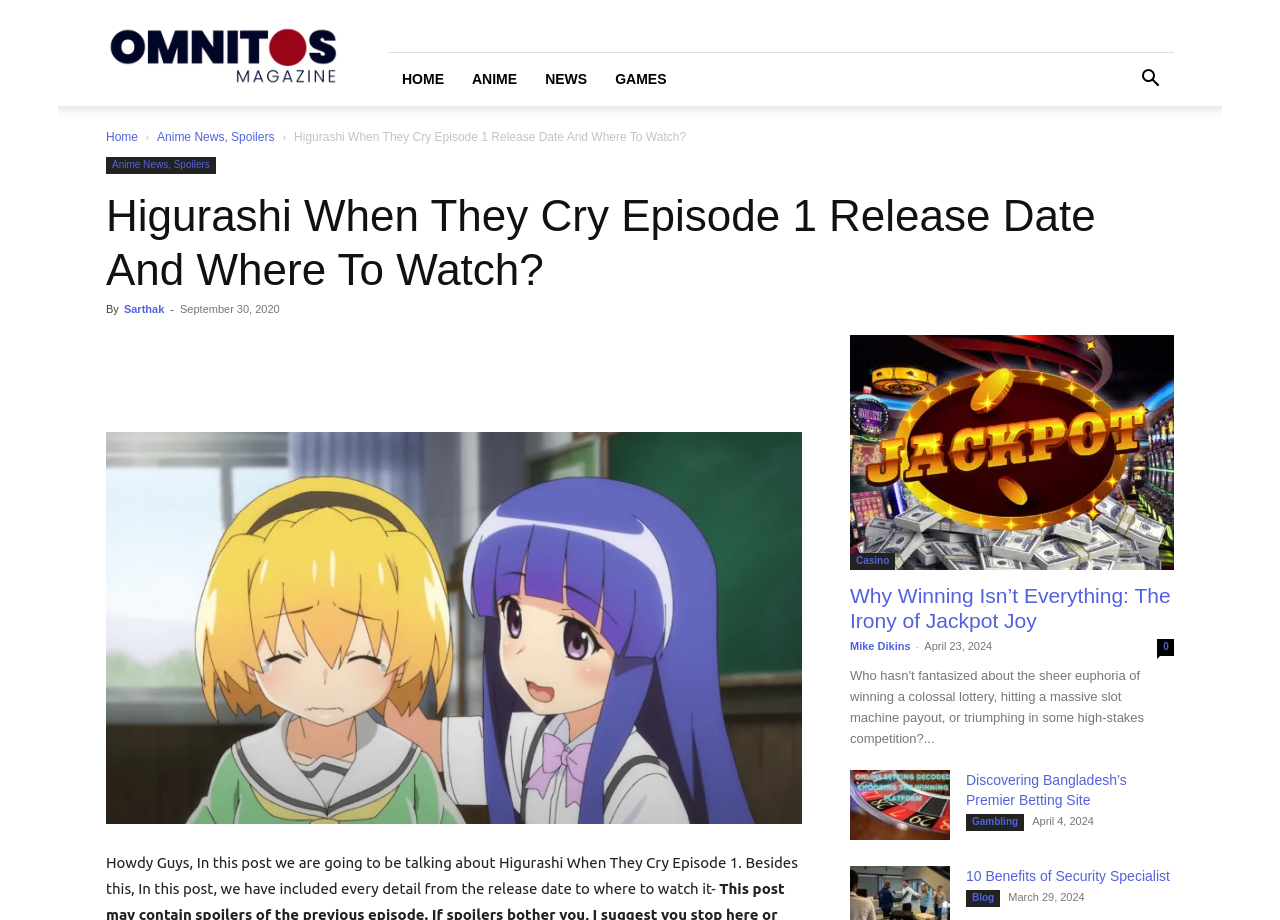Determine the bounding box coordinates of the clickable element necessary to fulfill the instruction: "View the original news release on Globe Newswire". Provide the coordinates as four float numbers within the 0 to 1 range, i.e., [left, top, right, bottom].

None